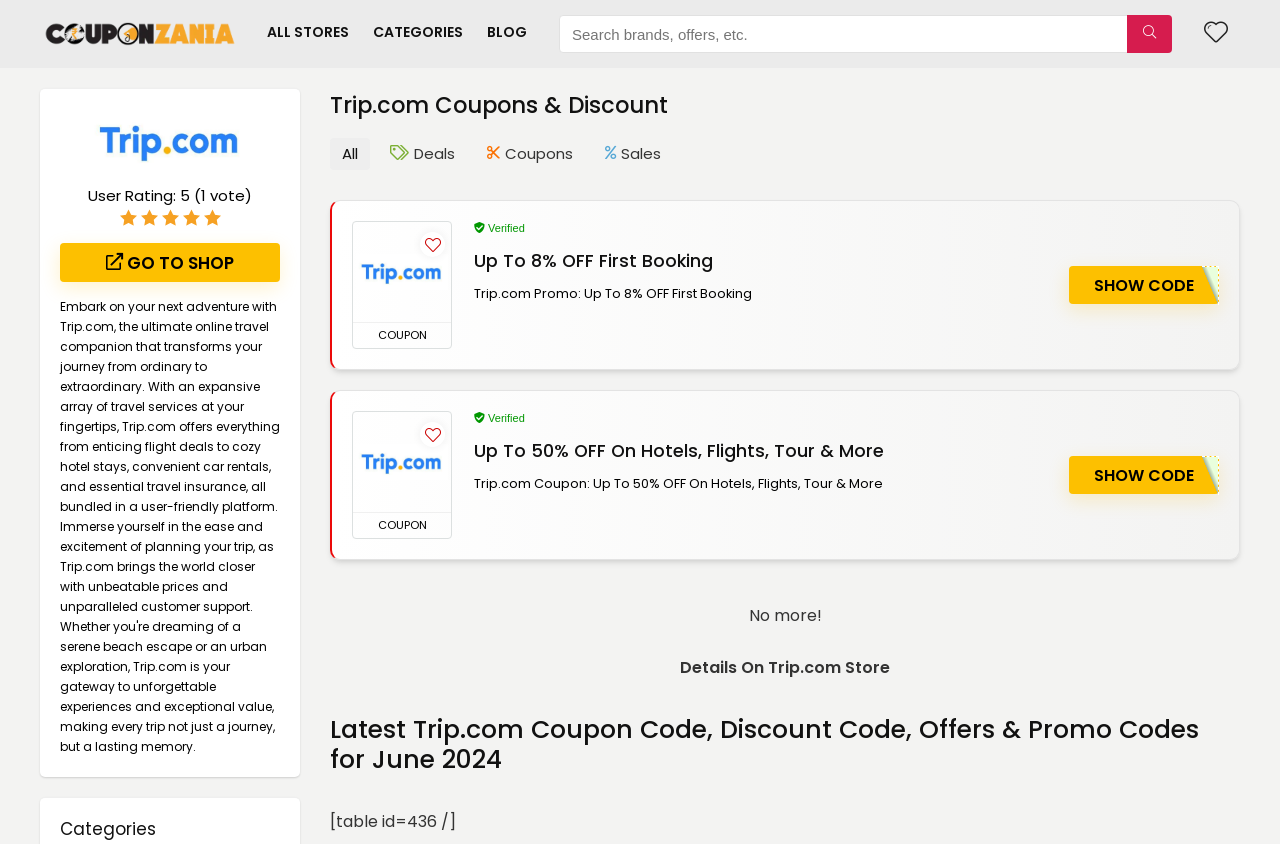Extract the main heading from the webpage content.

Trip.com Coupons & Discount